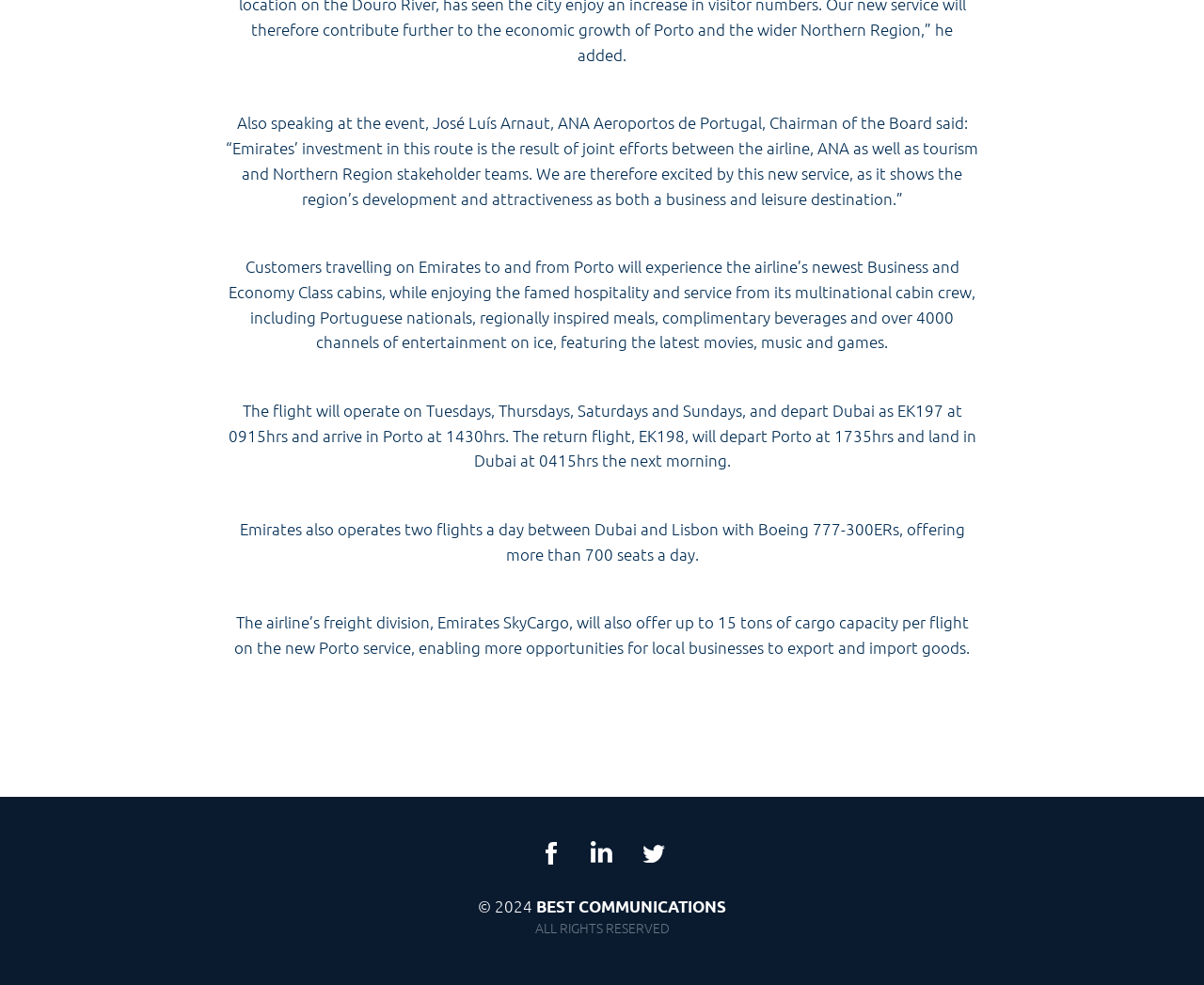Answer the question below in one word or phrase:
What social media platforms are linked at the bottom of the page?

Facebook, LinkedIn, Twitter